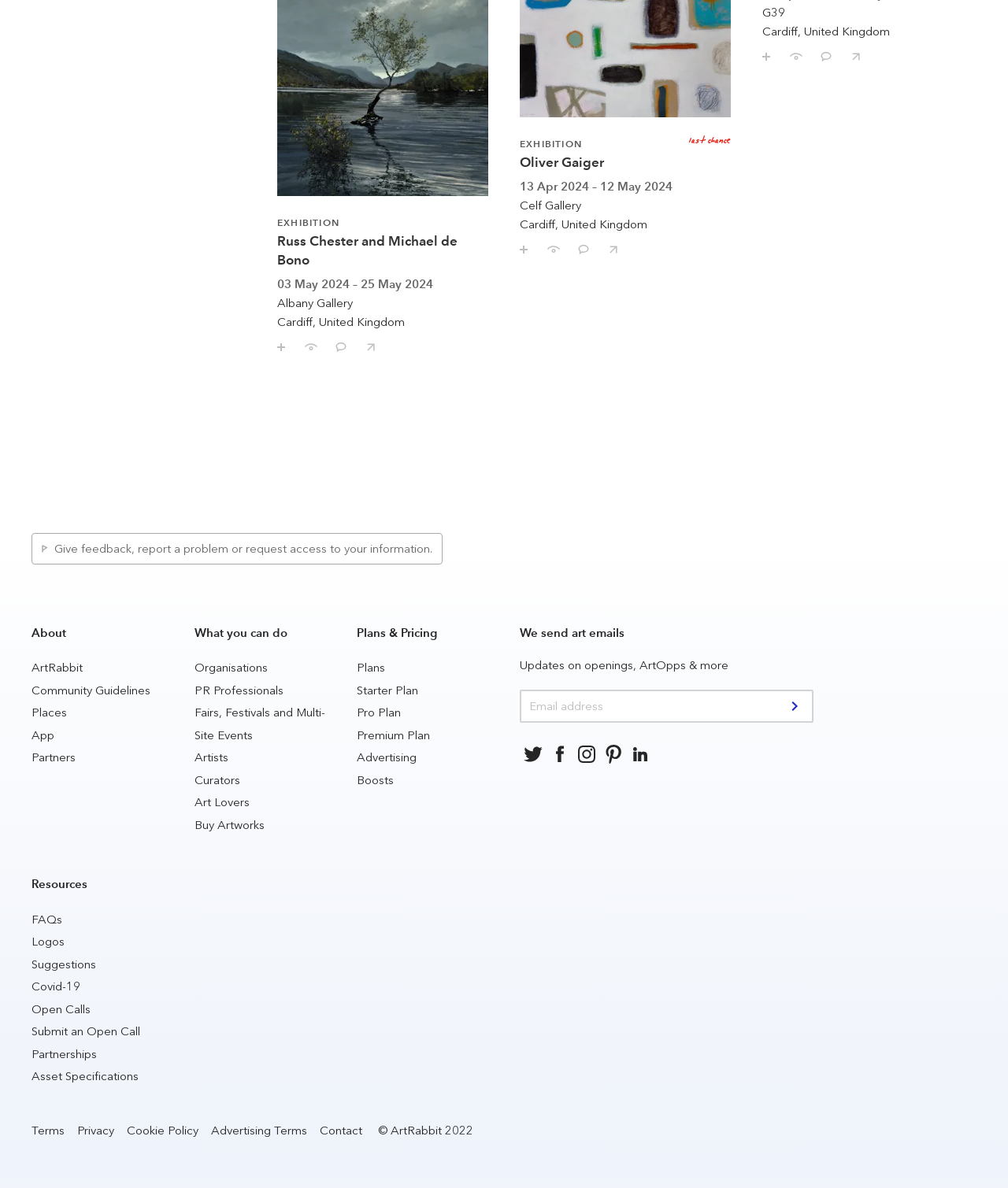What is the function of the 'Comment' links?
Look at the image and respond to the question as thoroughly as possible.

The 'Comment' links are located next to each artist's name, indicating that they allow users to leave comments or feedback about the artist or their work.